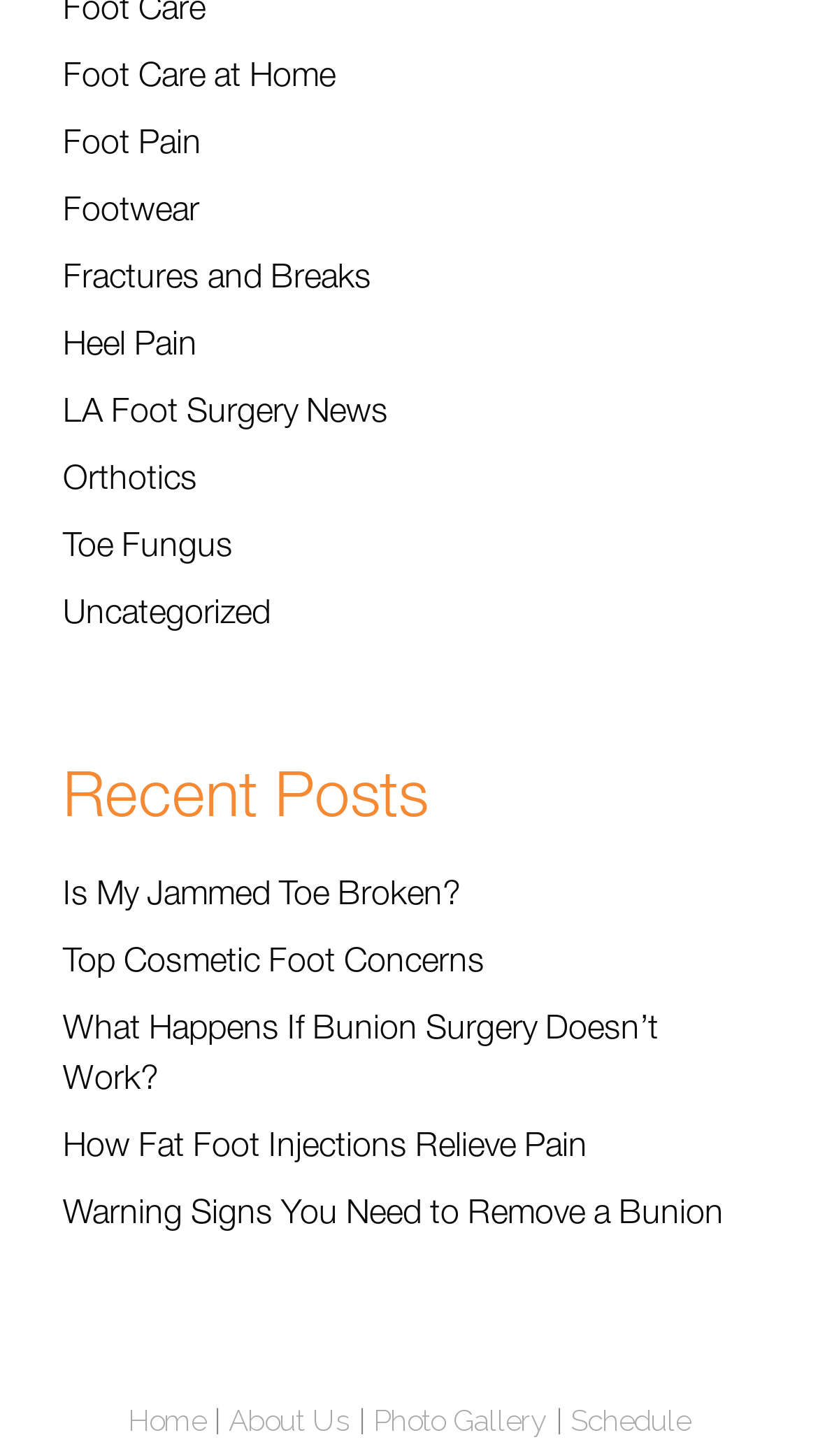Using the provided element description: "Orthotics", determine the bounding box coordinates of the corresponding UI element in the screenshot.

[0.077, 0.32, 0.241, 0.343]